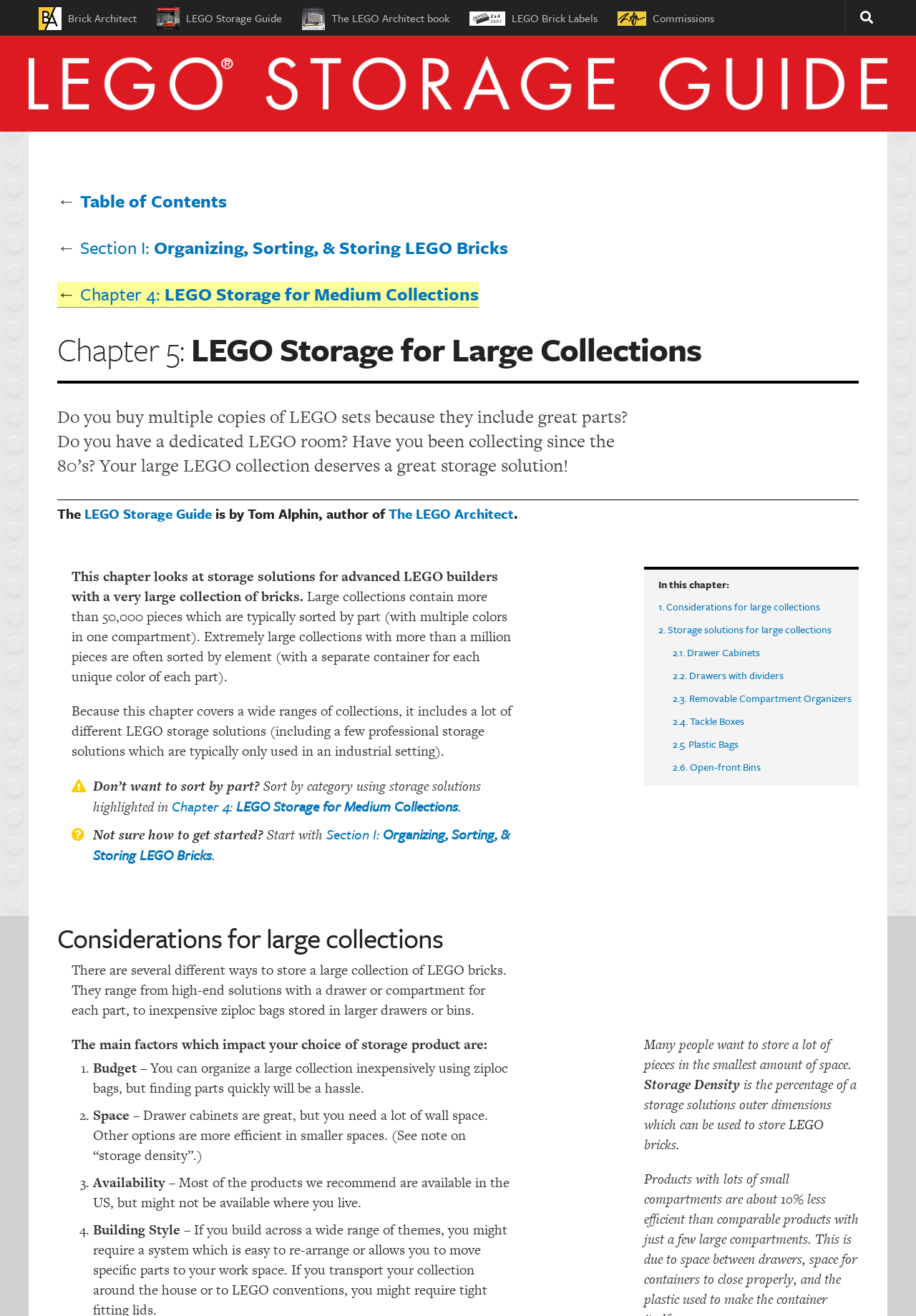Predict the bounding box coordinates of the UI element that matches this description: "2.5 Plastic Bags". The coordinates should be in the format [left, top, right, bottom] with each value between 0 and 1.

[0.734, 0.559, 0.806, 0.571]